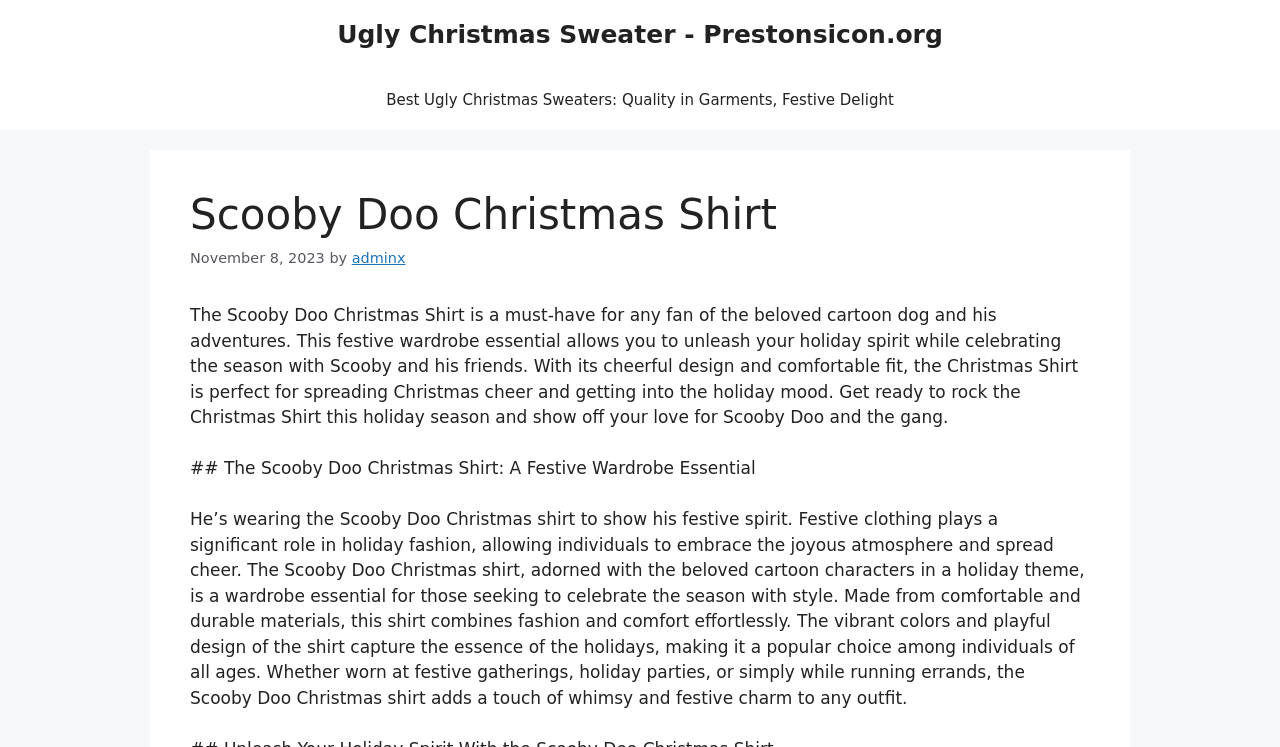Where can the Scooby Doo Christmas Shirt be worn?
Please answer the question with a detailed and comprehensive explanation.

The webpage suggests that the Scooby Doo Christmas Shirt can be worn at 'festive gatherings, holiday parties, or simply while running errands', indicating that it is suitable for a variety of casual and festive occasions.